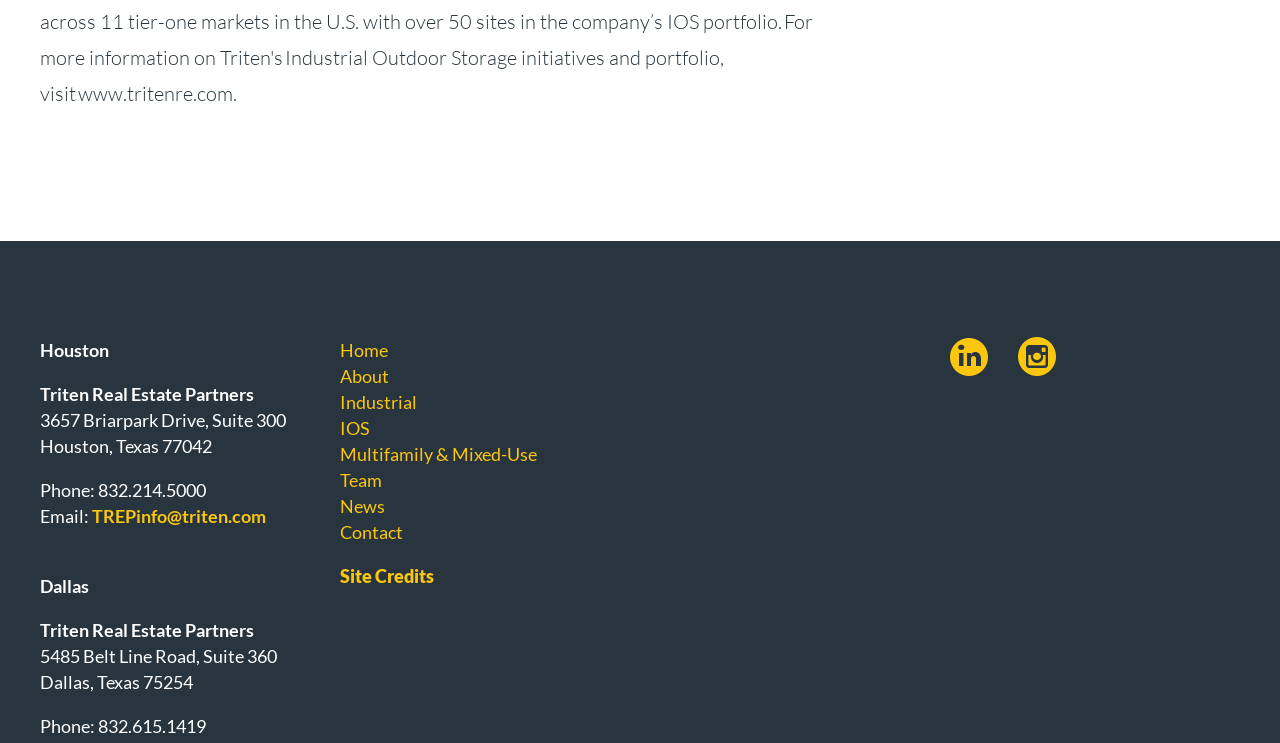Identify the coordinates of the bounding box for the element that must be clicked to accomplish the instruction: "visit the home page".

[0.266, 0.462, 0.303, 0.486]